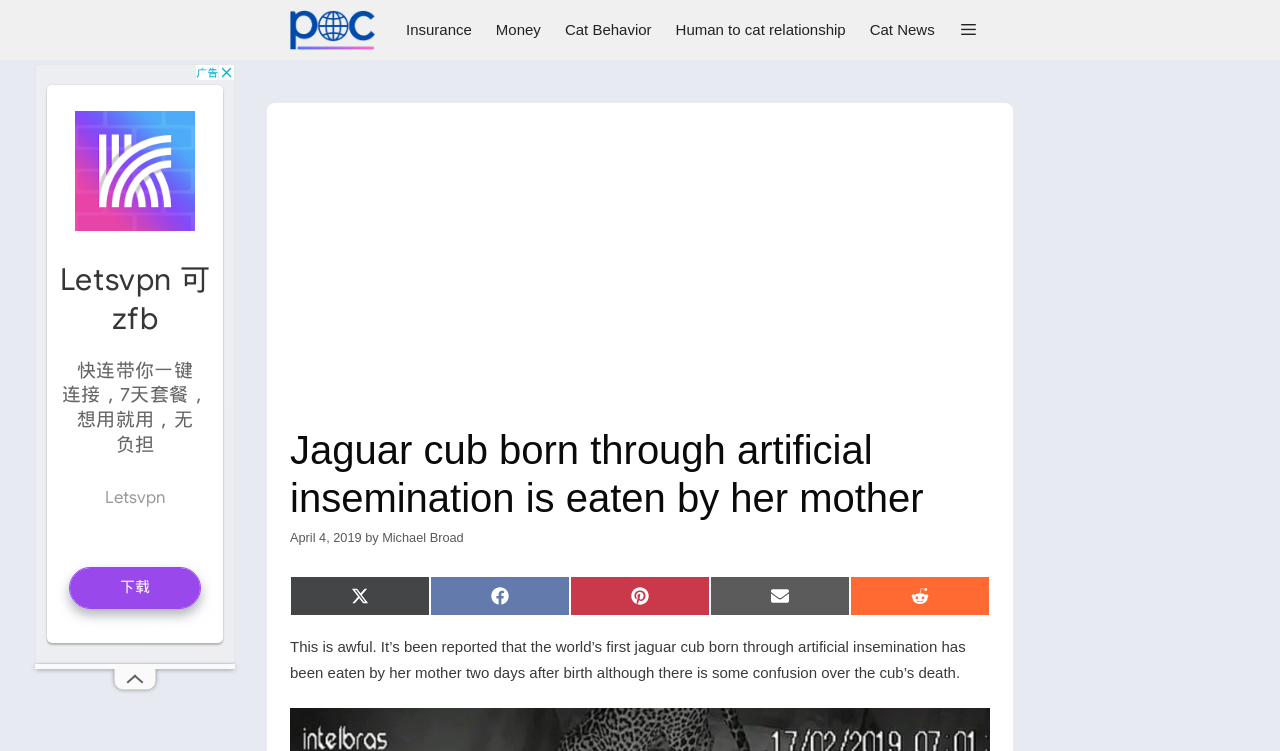Identify the main heading from the webpage and provide its text content.

Jaguar cub born through artificial insemination is eaten by her mother